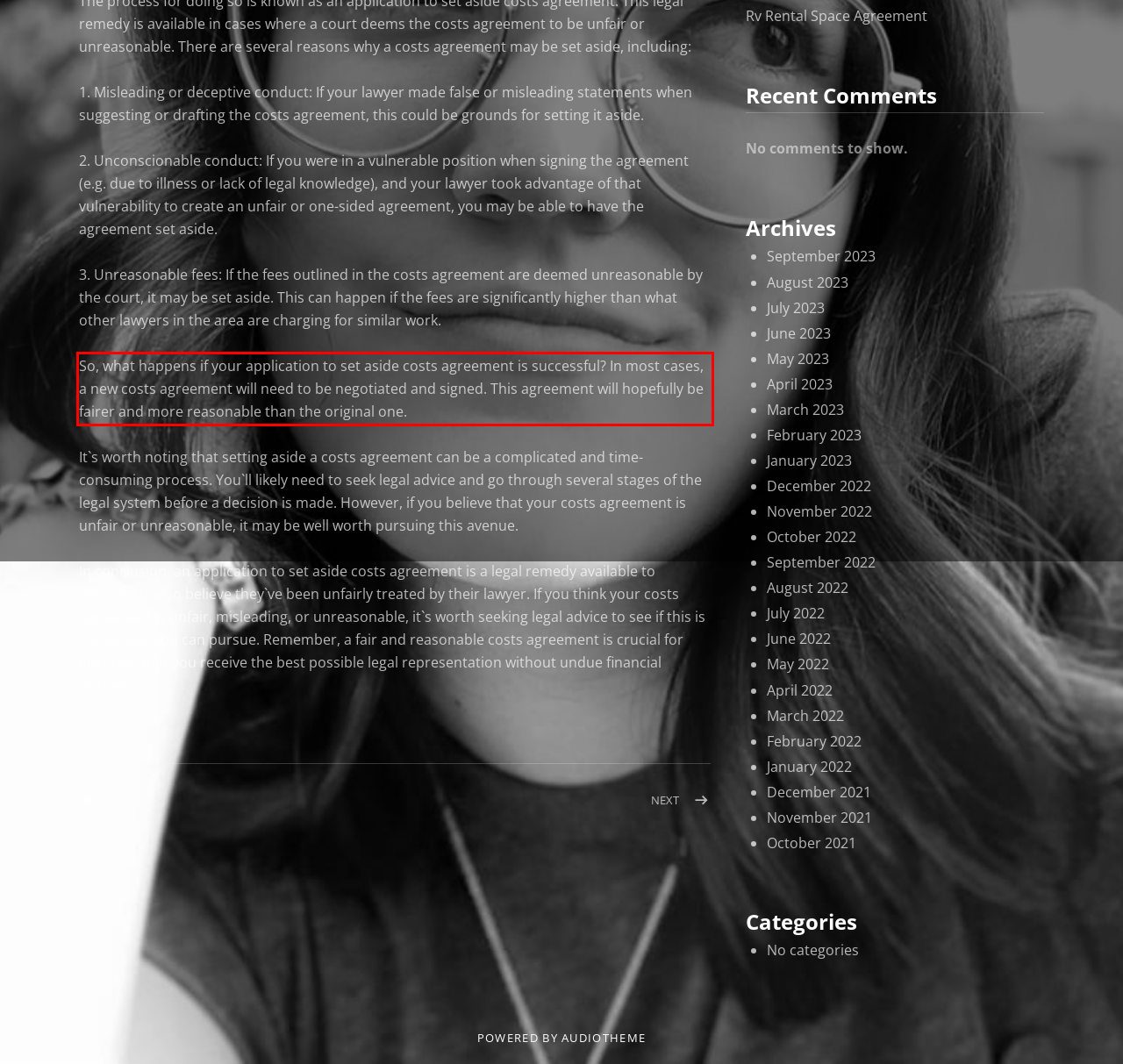Examine the webpage screenshot, find the red bounding box, and extract the text content within this marked area.

So, what happens if your application to set aside costs agreement is successful? In most cases, a new costs agreement will need to be negotiated and signed. This agreement will hopefully be fairer and more reasonable than the original one.